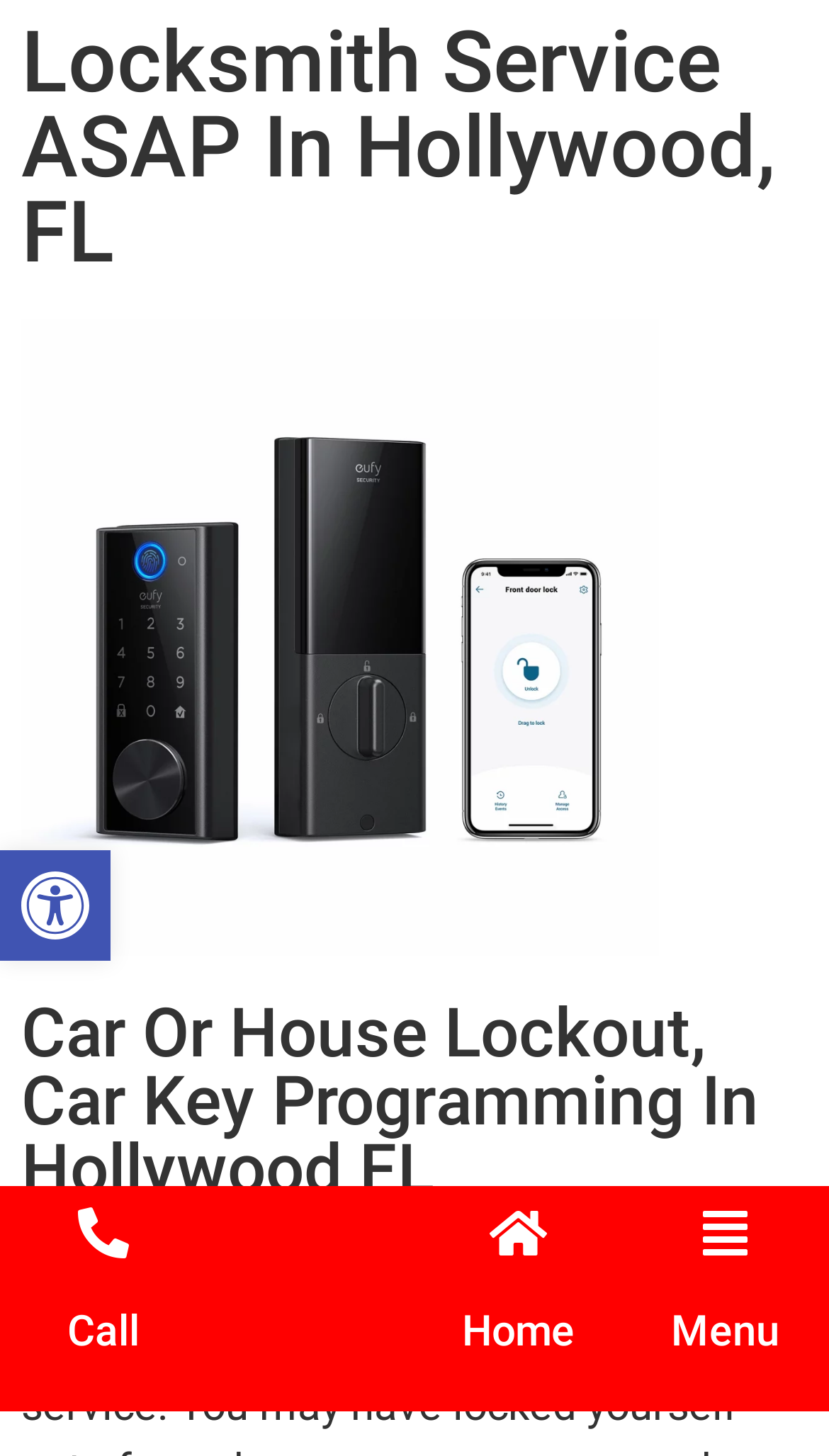Can you extract the primary headline text from the webpage?

Locksmith Service ASAP In Hollywood, FL